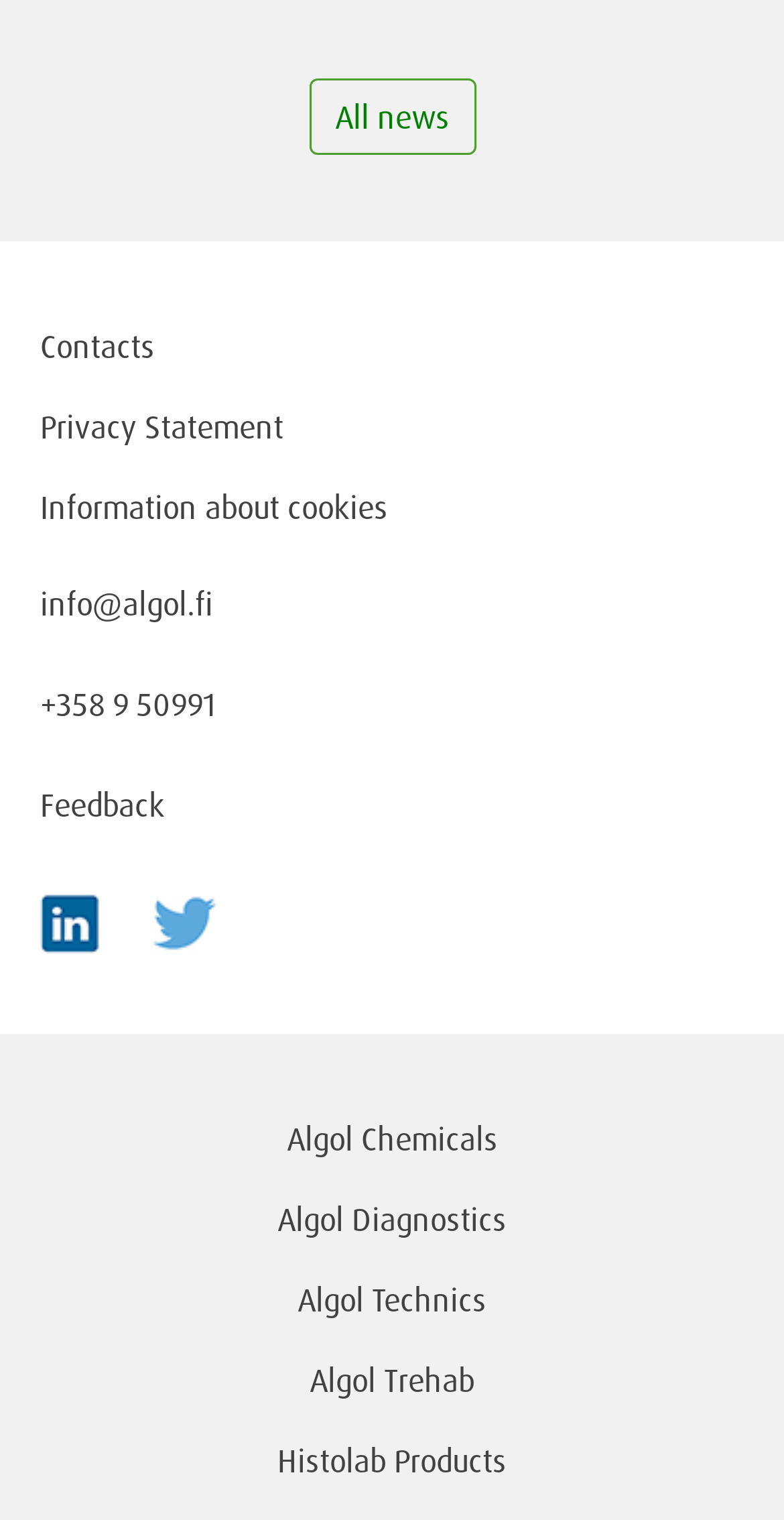Use a single word or phrase to answer the question: 
What is the phone number of the company?

+358 9 50991